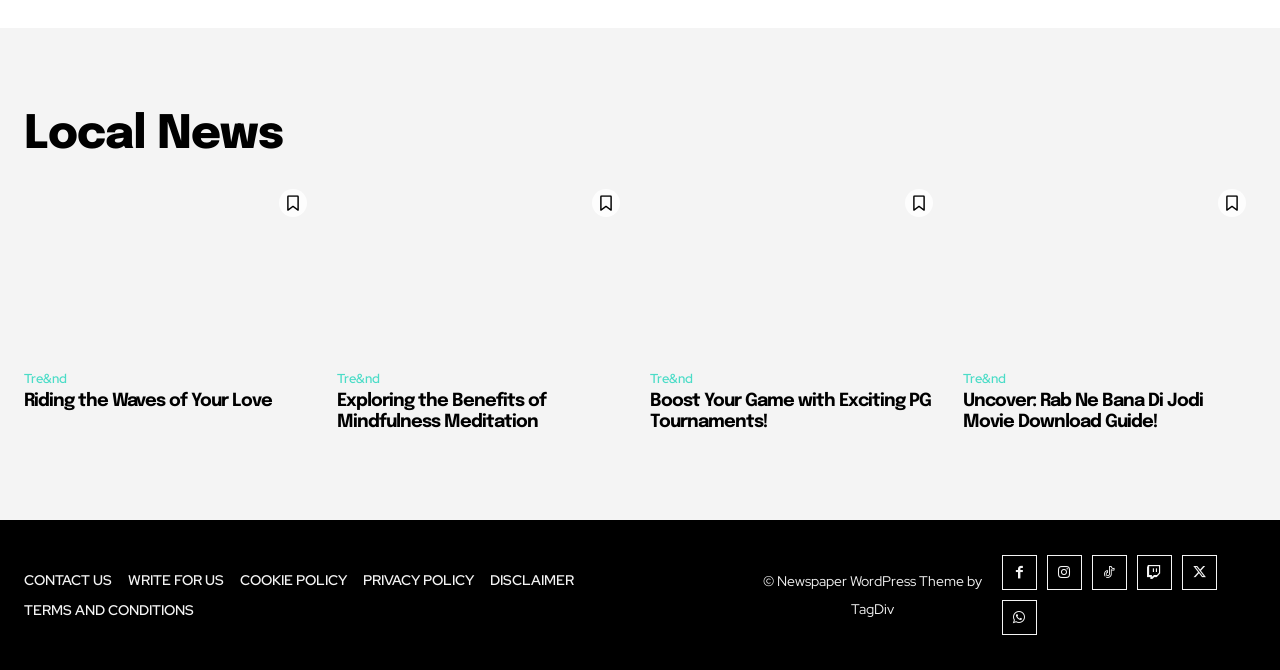Bounding box coordinates are given in the format (top-left x, top-left y, bottom-right x, bottom-right y). All values should be floating point numbers between 0 and 1. Provide the bounding box coordinate for the UI element described as: Twitter

[0.923, 0.828, 0.951, 0.88]